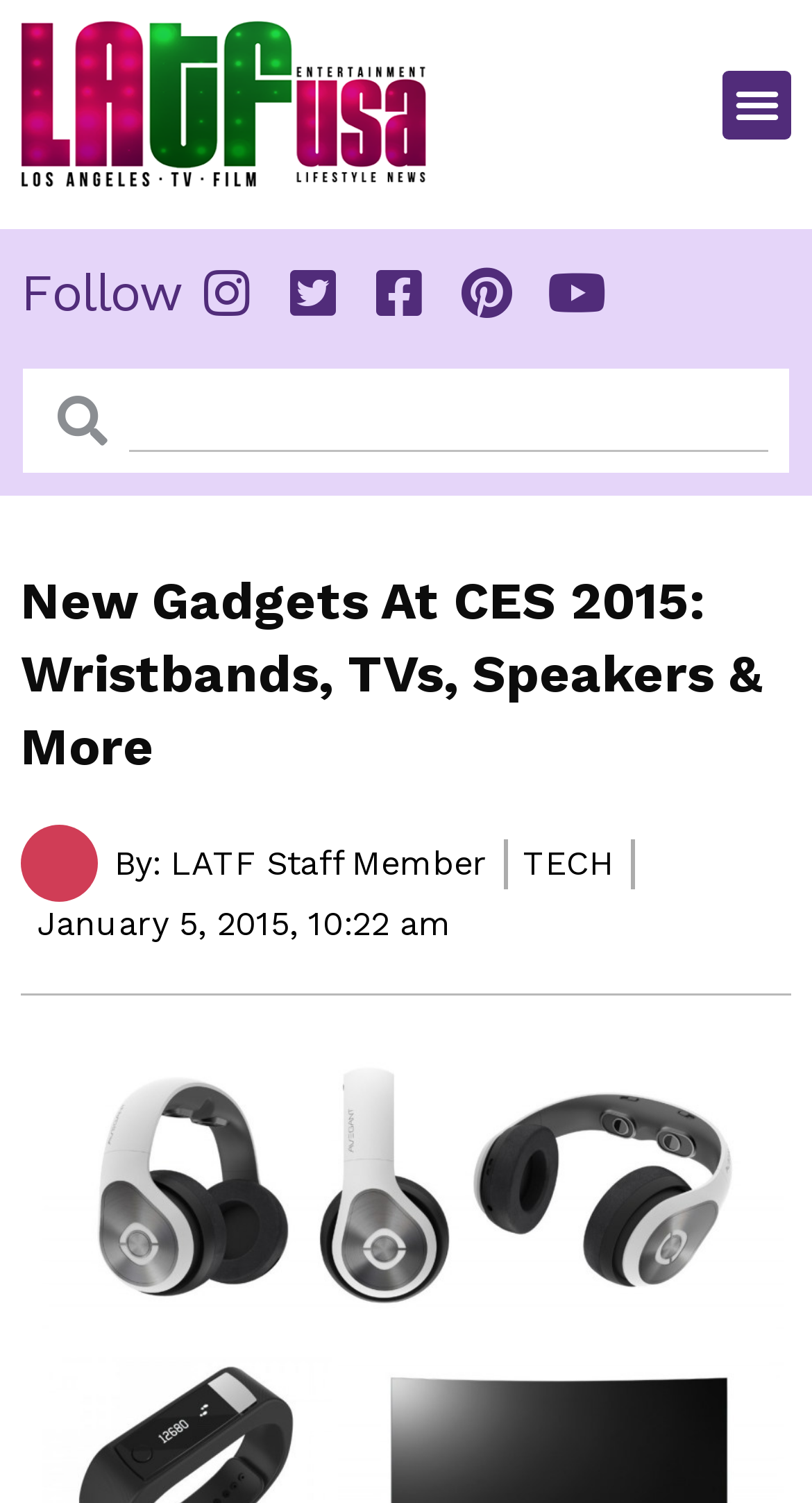Find the bounding box of the element with the following description: "parent_node: Search name="s"". The coordinates must be four float numbers between 0 and 1, formatted as [left, top, right, bottom].

[0.158, 0.246, 0.946, 0.301]